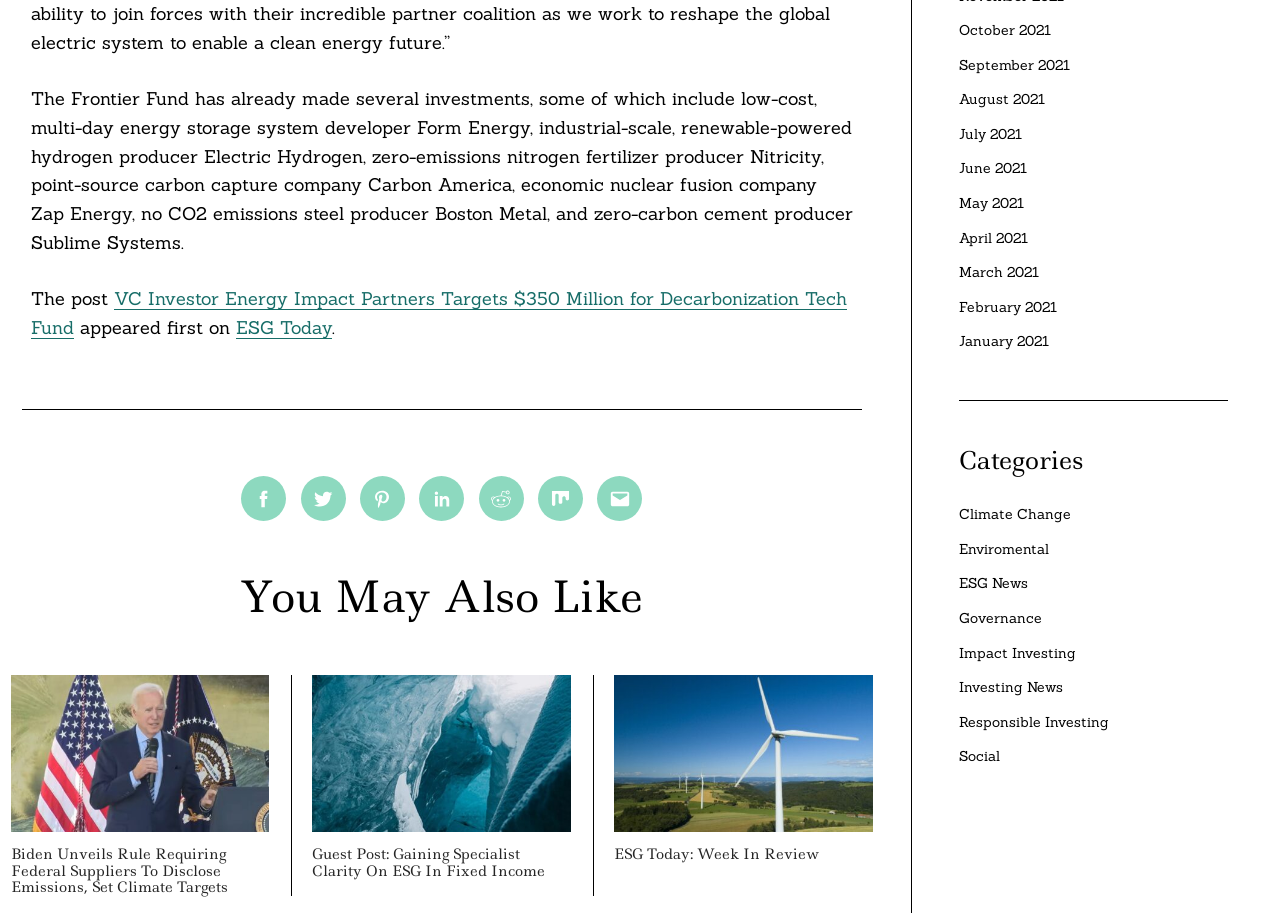Answer the question in one word or a short phrase:
What is the topic of the article?

Decarbonization Tech Fund